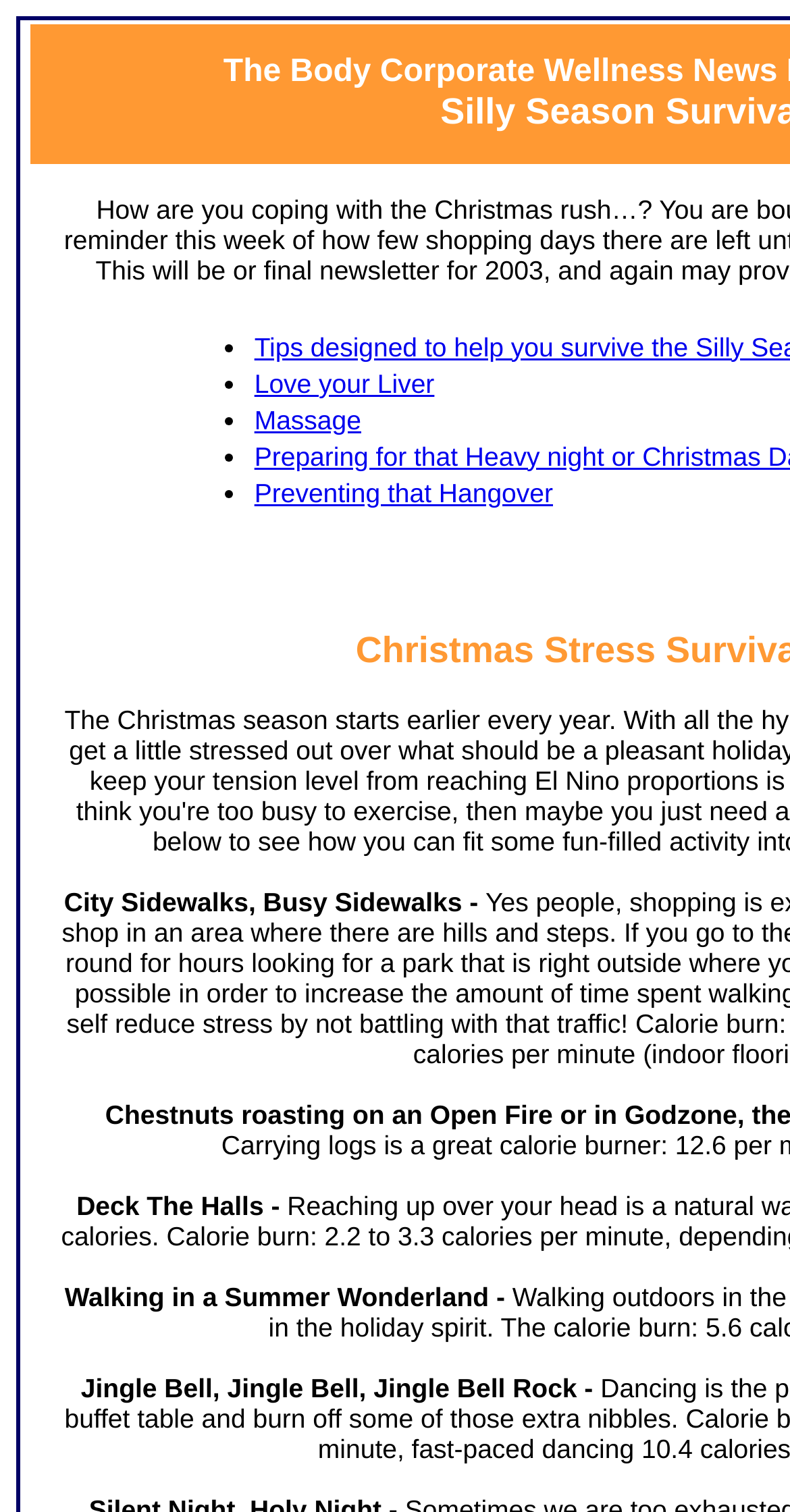Predict the bounding box for the UI component with the following description: "Massage".

[0.322, 0.267, 0.457, 0.287]